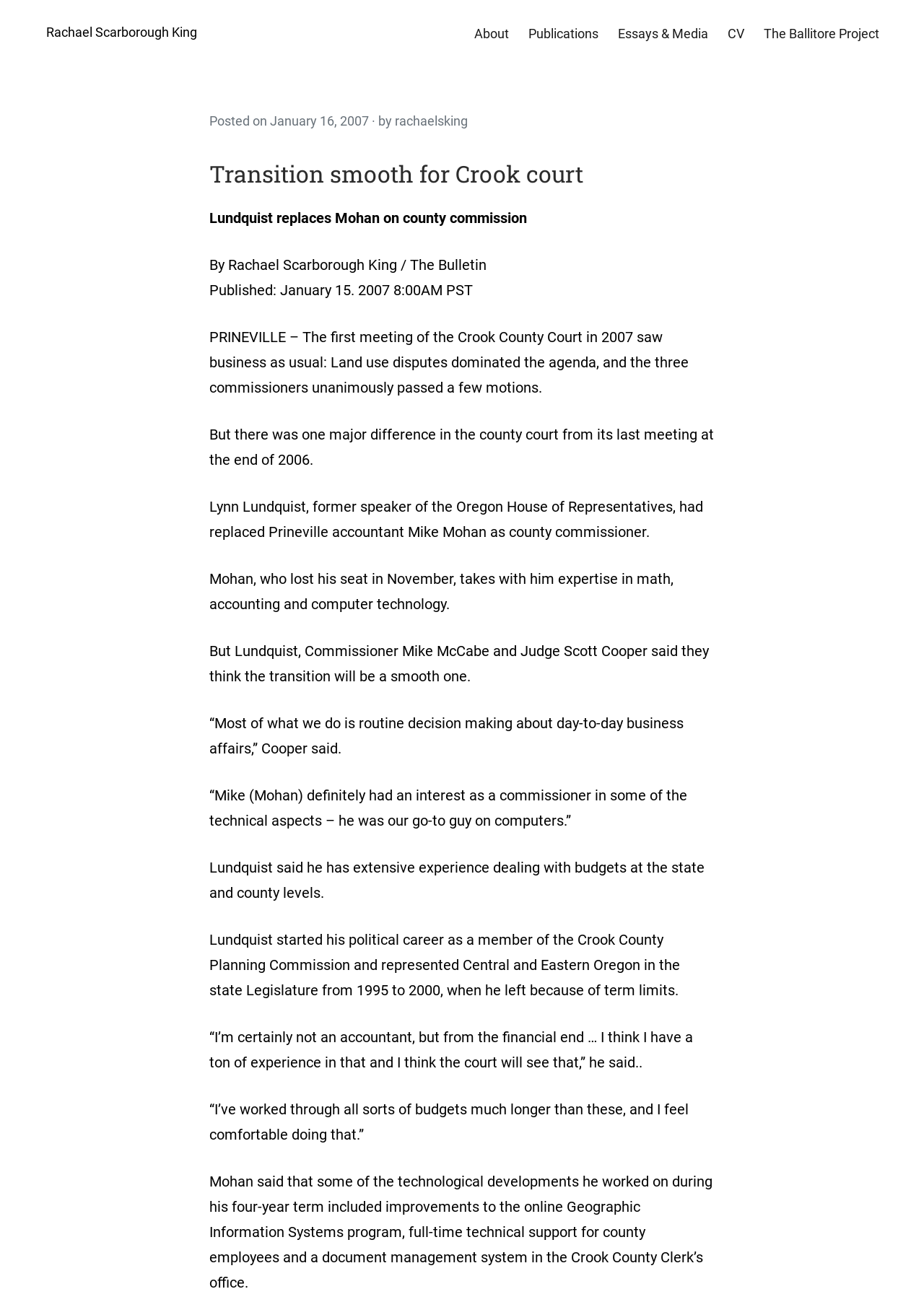Look at the image and answer the question in detail:
What is the name of the author of the article?

The author's name is mentioned in the link 'By Rachael Scarborough King / The Bulletin' which is located below the title of the article.